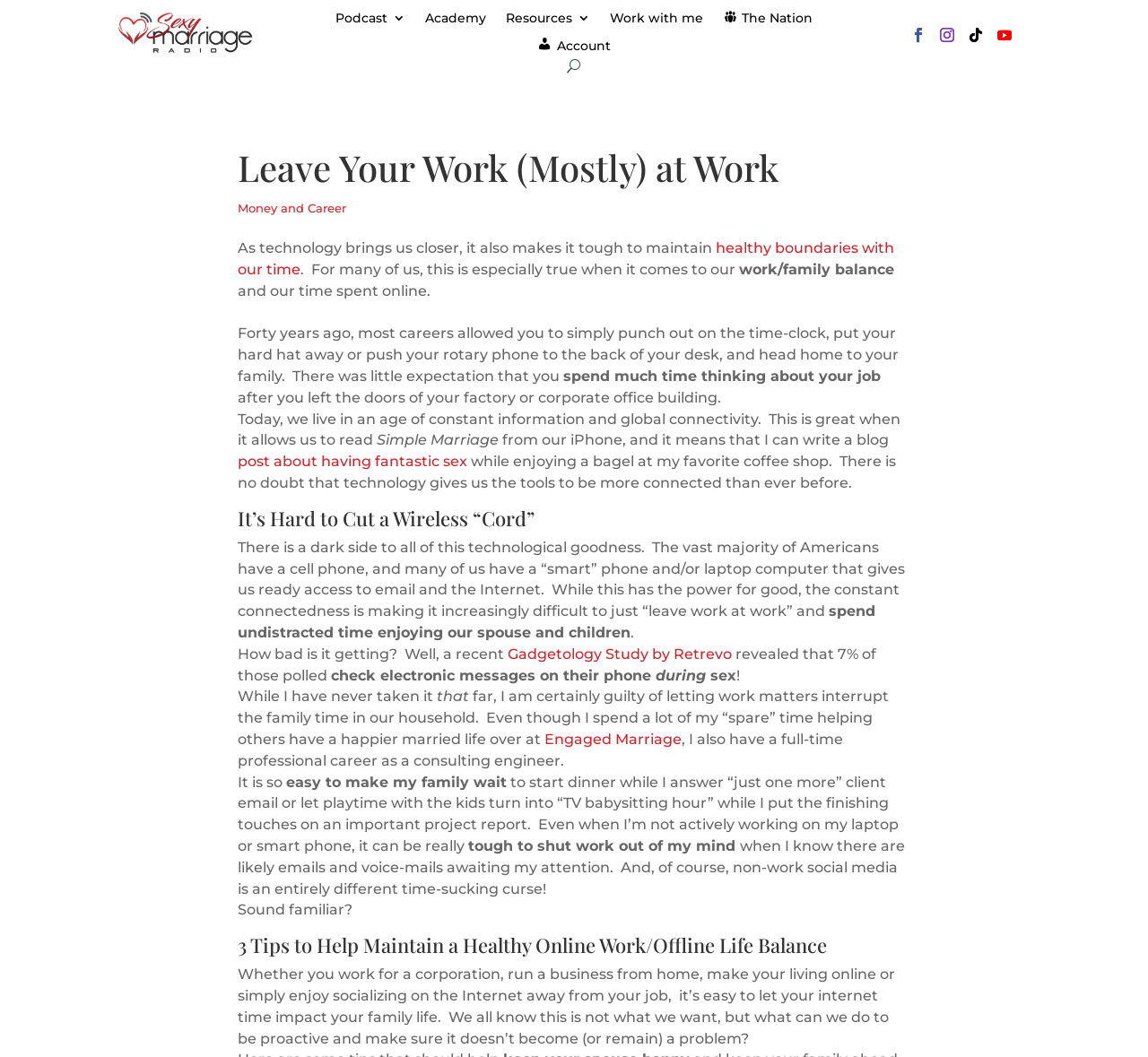What is the title of the section that starts with 'It’s Hard to Cut a Wireless “Cord”'?
Based on the image, provide your answer in one word or phrase.

It’s Hard to Cut a Wireless “Cord”